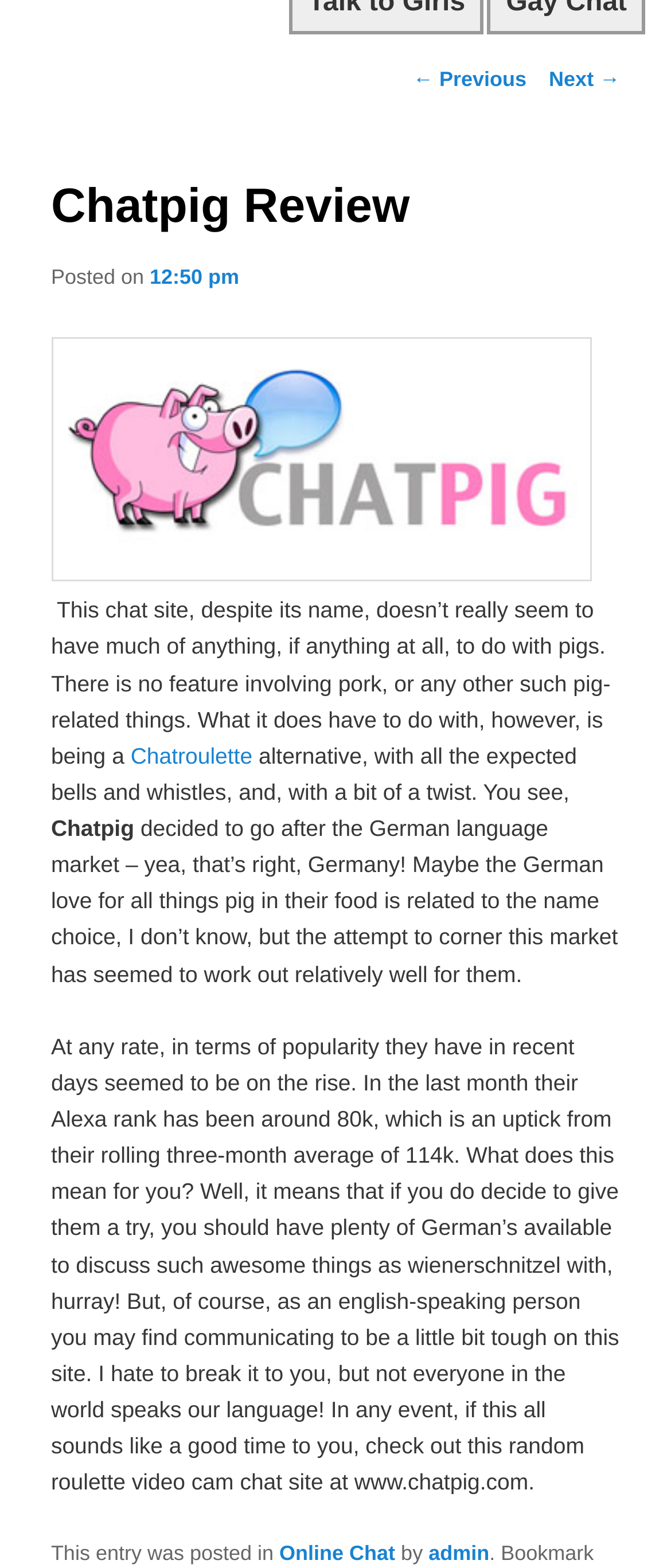Please find the bounding box coordinates (top-left x, top-left y, bottom-right x, bottom-right y) in the screenshot for the UI element described as follows: 12:50 pm

[0.223, 0.169, 0.356, 0.184]